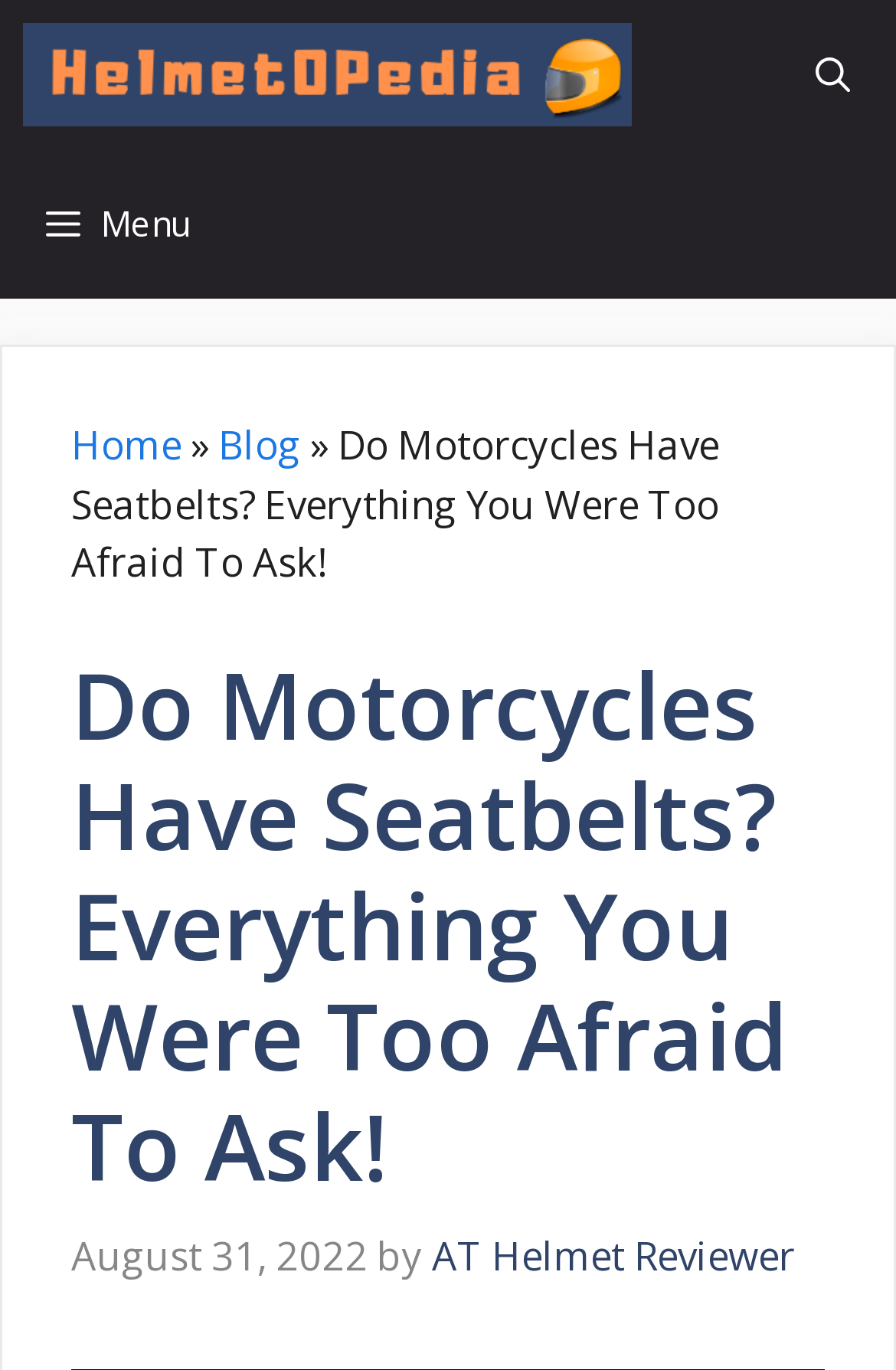Determine the bounding box coordinates (top-left x, top-left y, bottom-right x, bottom-right y) of the UI element described in the following text: aria-label="Open Search Bar"

[0.859, 0.0, 1.0, 0.109]